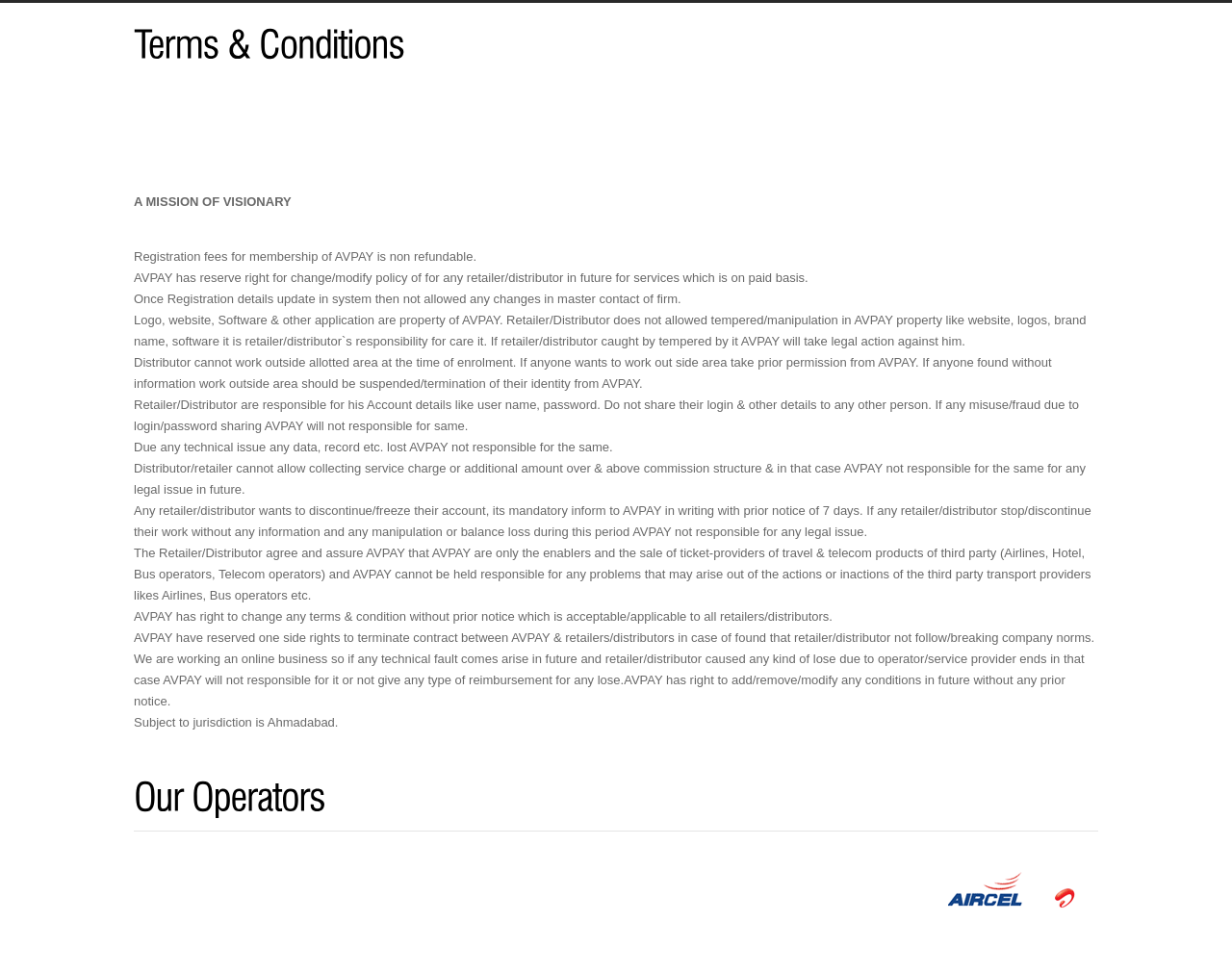Can AVPAY change its terms and conditions?
Using the image as a reference, answer with just one word or a short phrase.

Yes, without prior notice